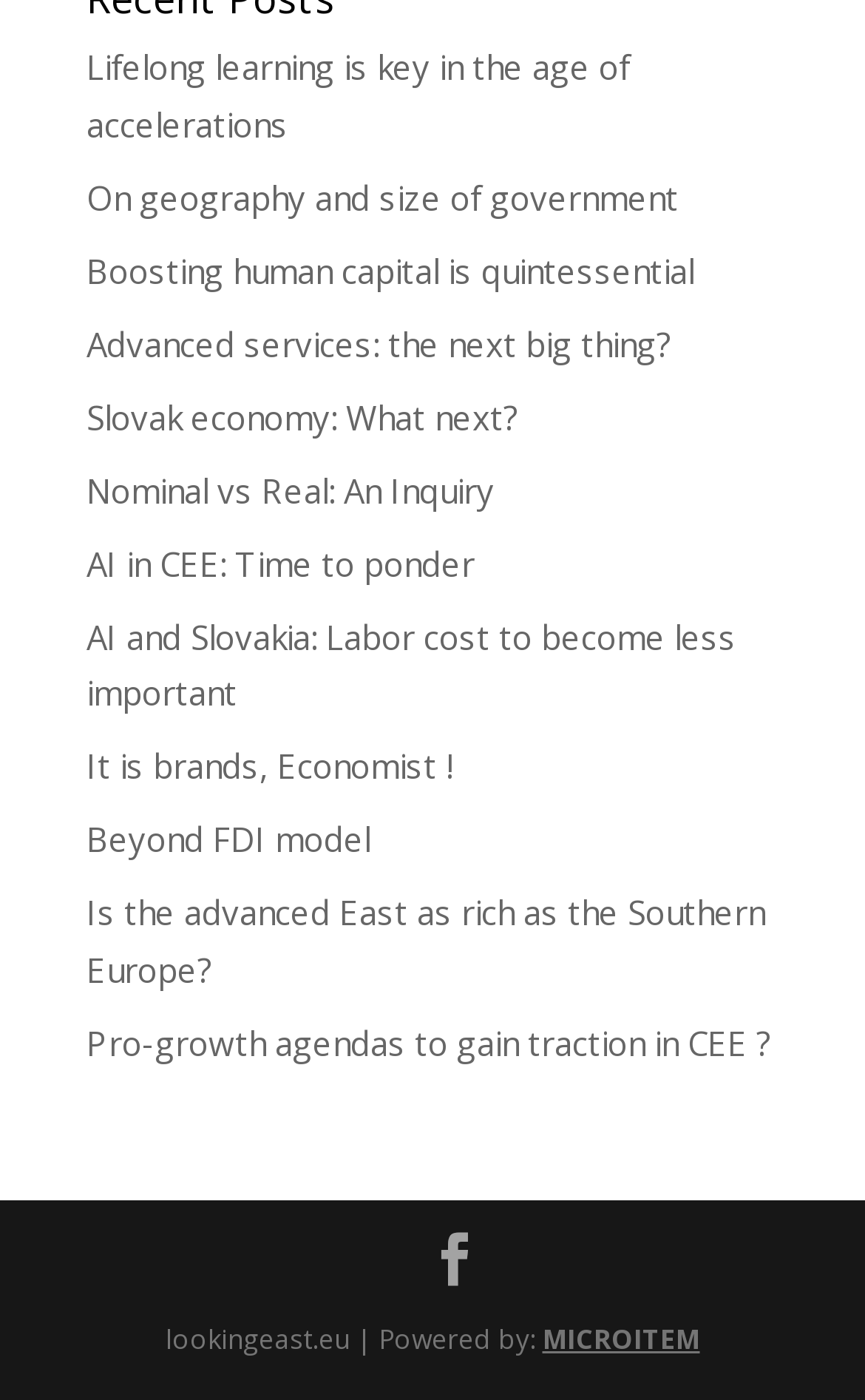Identify the bounding box coordinates for the UI element described as follows: Facebook. Use the format (top-left x, top-left y, bottom-right x, bottom-right y) and ensure all values are floating point numbers between 0 and 1.

[0.495, 0.882, 0.556, 0.922]